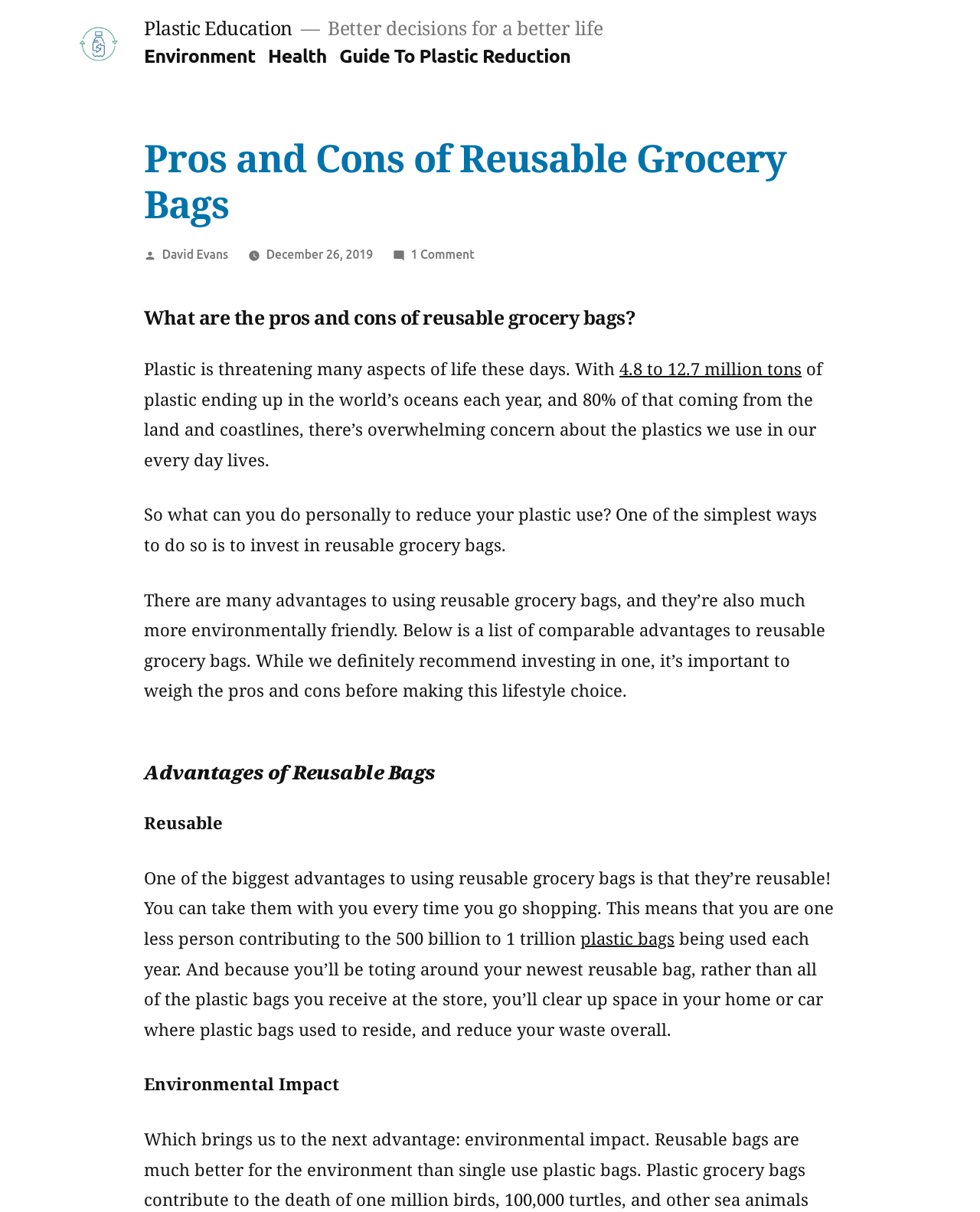Please identify the coordinates of the bounding box that should be clicked to fulfill this instruction: "Read the article by David Evans".

[0.165, 0.204, 0.233, 0.216]